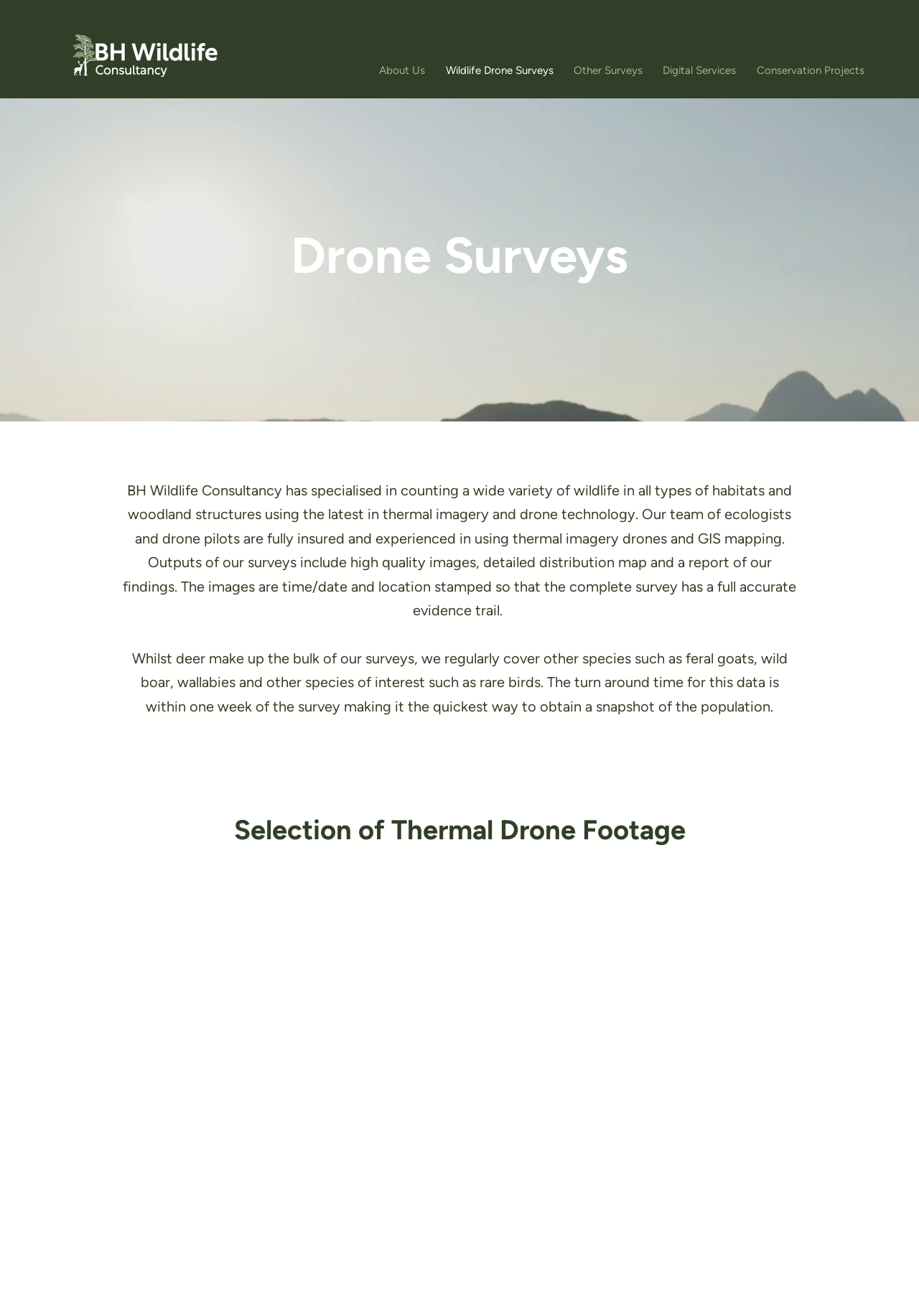With reference to the image, please provide a detailed answer to the following question: What is the purpose of the time/date and location stamp on the images?

The webpage text 'The images are time/date and location stamped so that the complete survey has a full accurate evidence trail.' suggests that the purpose of the time/date and location stamp on the images is to provide an accurate evidence trail.